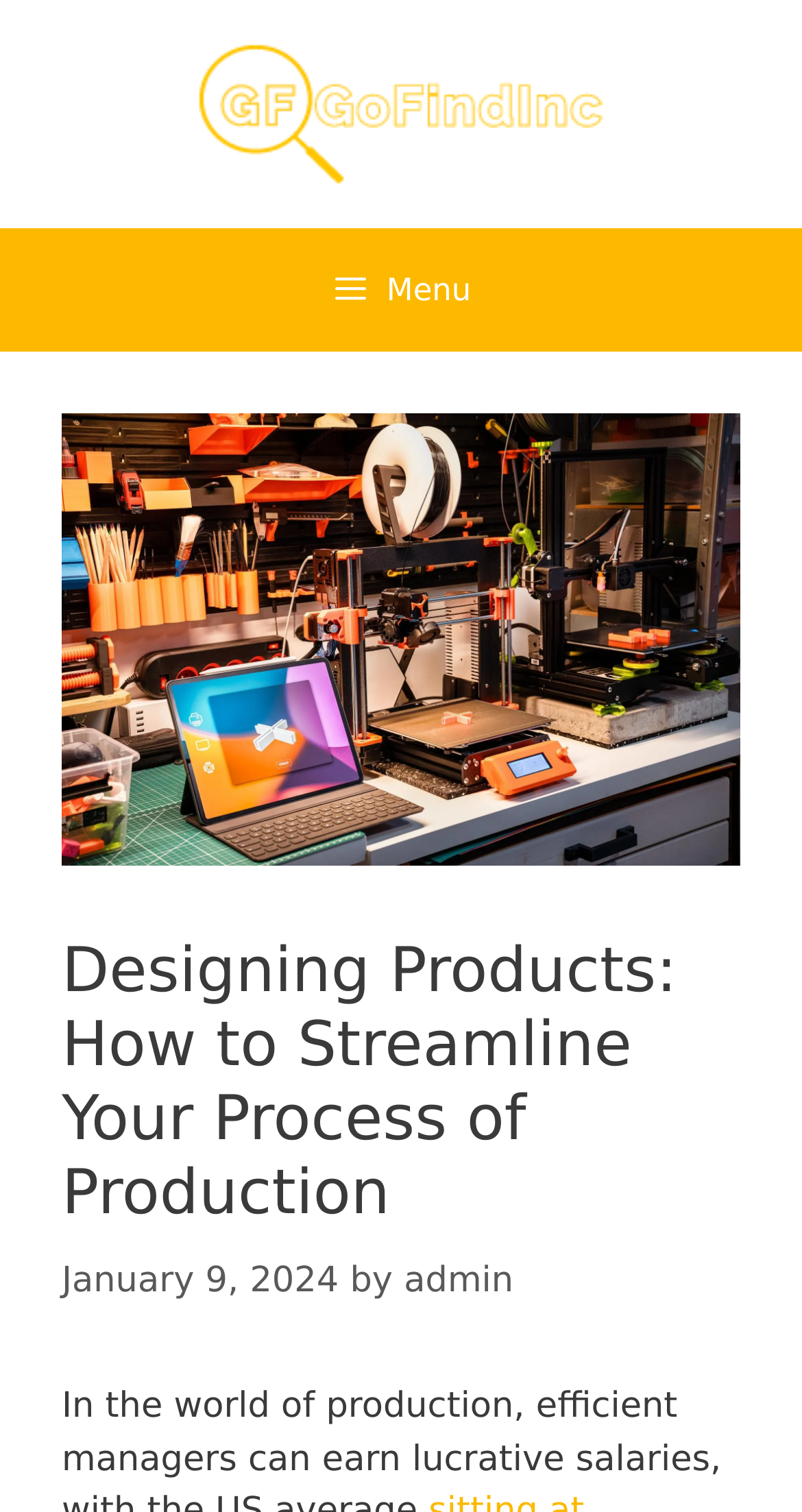Offer a detailed account of what is visible on the webpage.

The webpage is about "Designing Products: How to Streamline Your Process of Production". At the top, there is a banner that spans the entire width of the page, containing a link to "GoFindInc" with an accompanying image. Below the banner, there is a primary navigation menu that also spans the entire width of the page, with a button to expand or collapse the menu.

On the main content area, there is a large image that takes up most of the width, related to the process of production. Above the image, there is a header section that contains the title "Designing Products: How to Streamline Your Process of Production" in a heading element. The title is followed by the date "January 9, 2024" and the author "admin", which are displayed in a horizontal layout.

There are no other notable UI elements or text content on the page, suggesting that the main content of the webpage is likely to be displayed below the header section, possibly in the form of articles or guides related to streamlining the process of production.